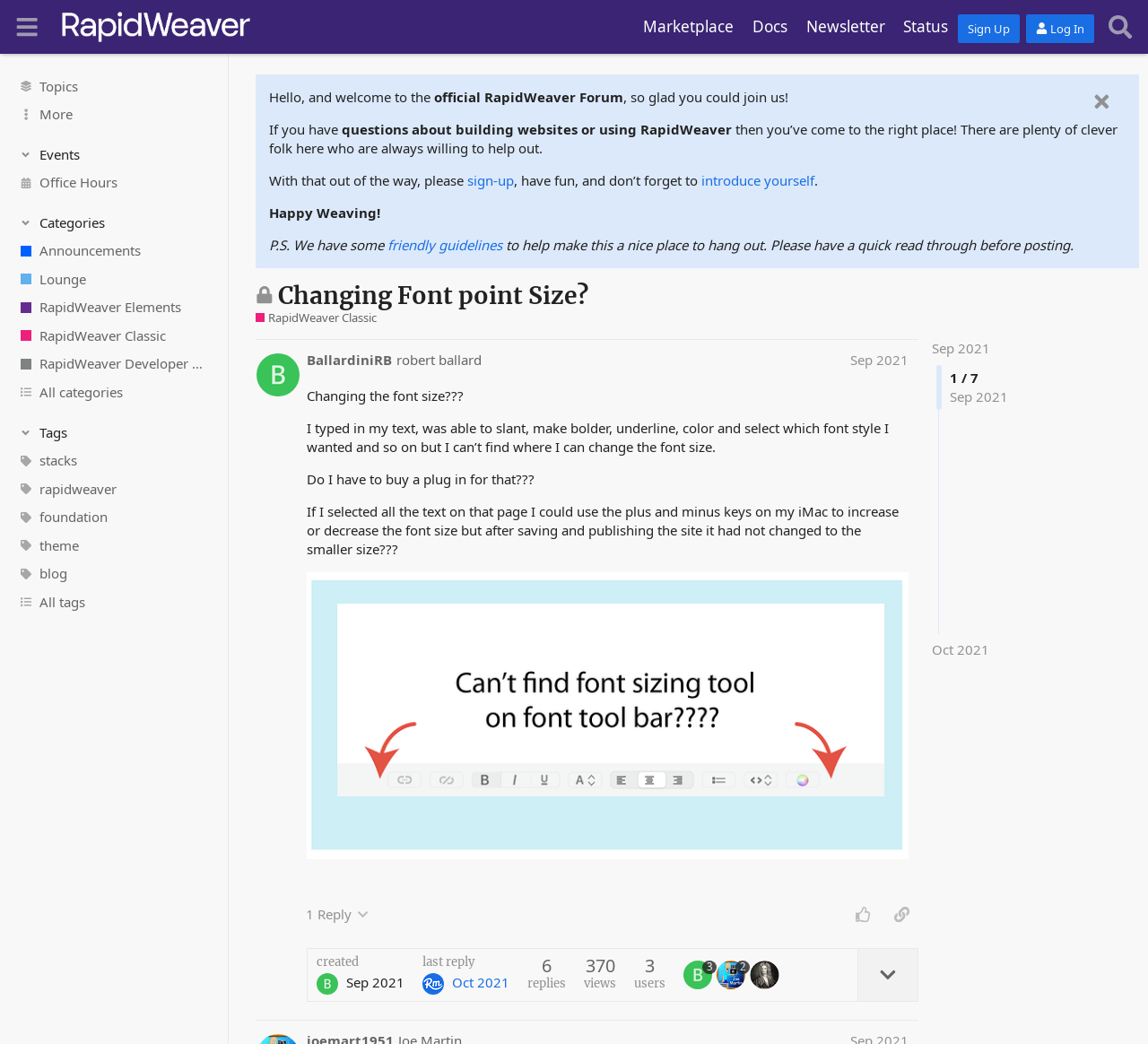Who posted the first message in the discussion?
Please analyze the image and answer the question with as much detail as possible.

I looked at the region element with the text 'post #1 by @BallardiniRB' and determined that the user who posted the first message is BallardiniRB.